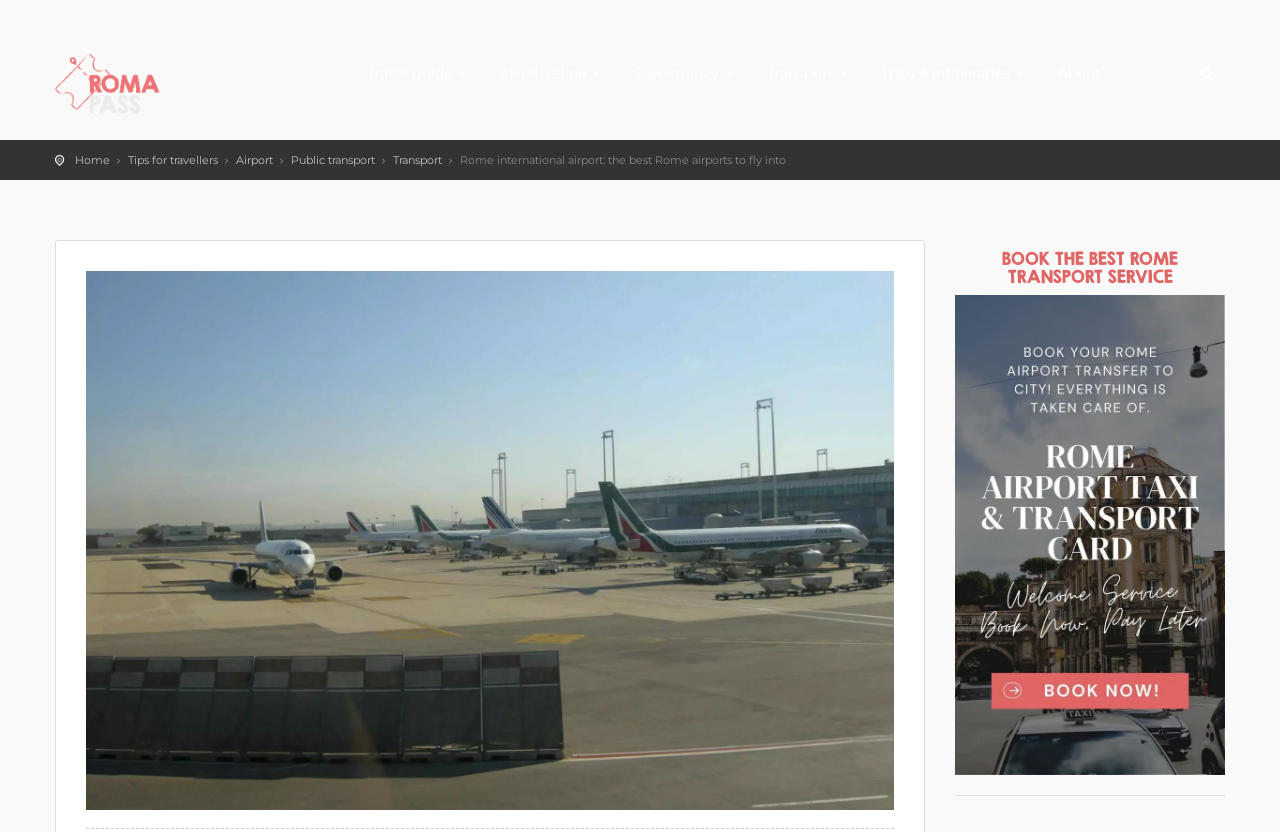Can you specify the bounding box coordinates for the region that should be clicked to fulfill this instruction: "Click on City tours".

[0.043, 0.09, 0.125, 0.112]